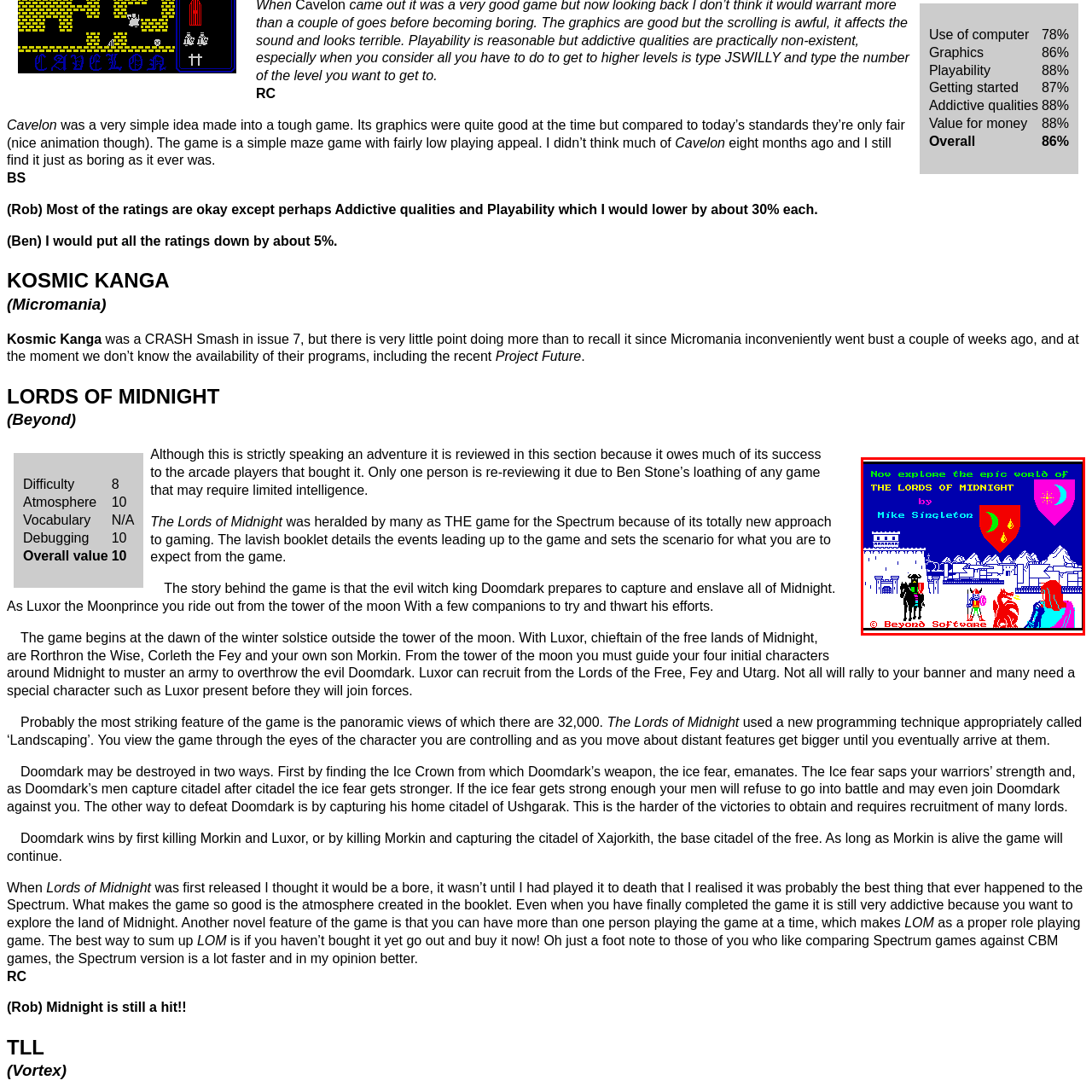What is the fantasy creature depicted in the foreground?
Look at the image within the red bounding box and respond with a single word or phrase.

A dragon-like figure